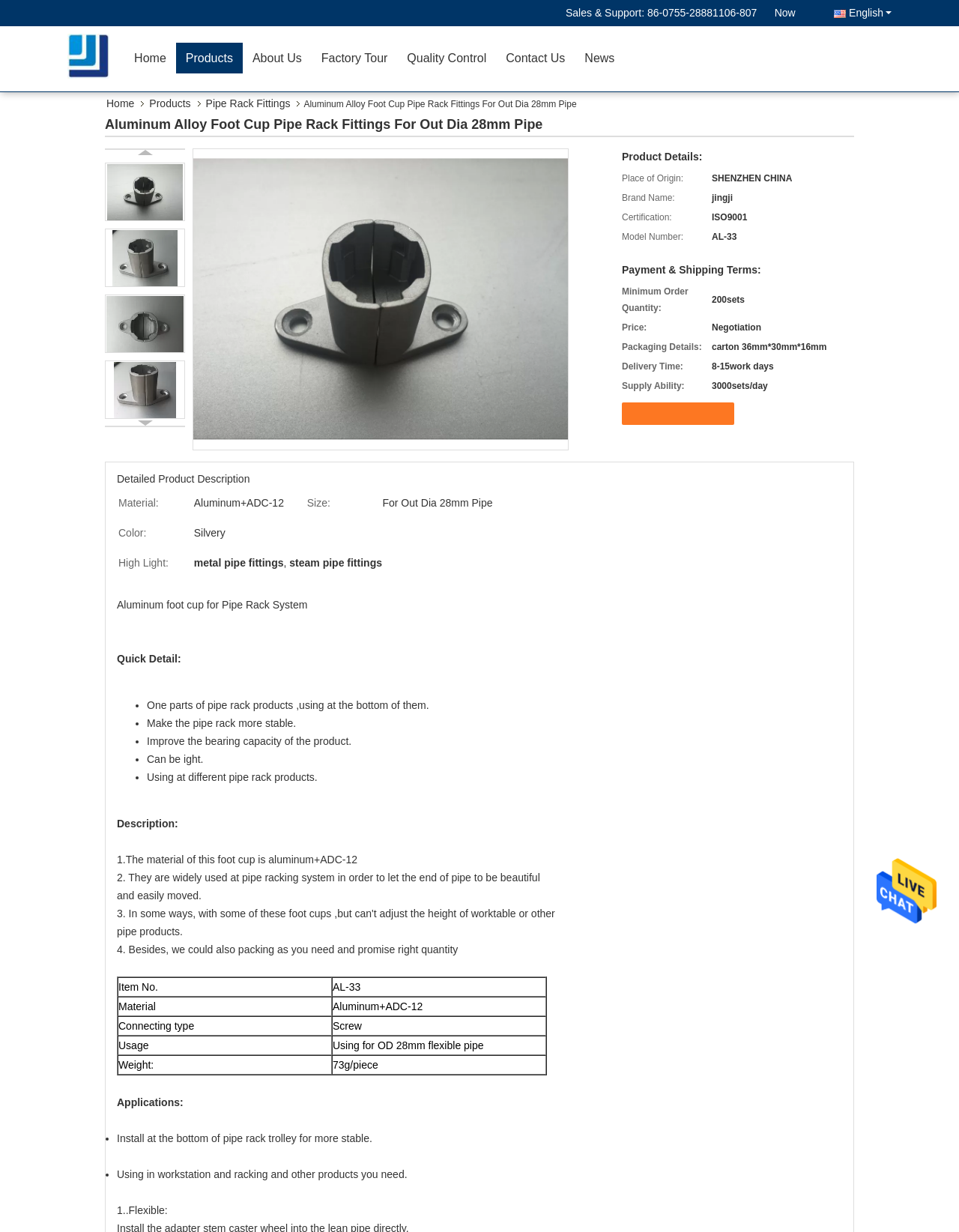What is the size of the pipe?
Using the image, elaborate on the answer with as much detail as possible.

The size of the pipe can be found in the detailed product description section, where it is specified as 'For Out Dia 28mm Pipe'.